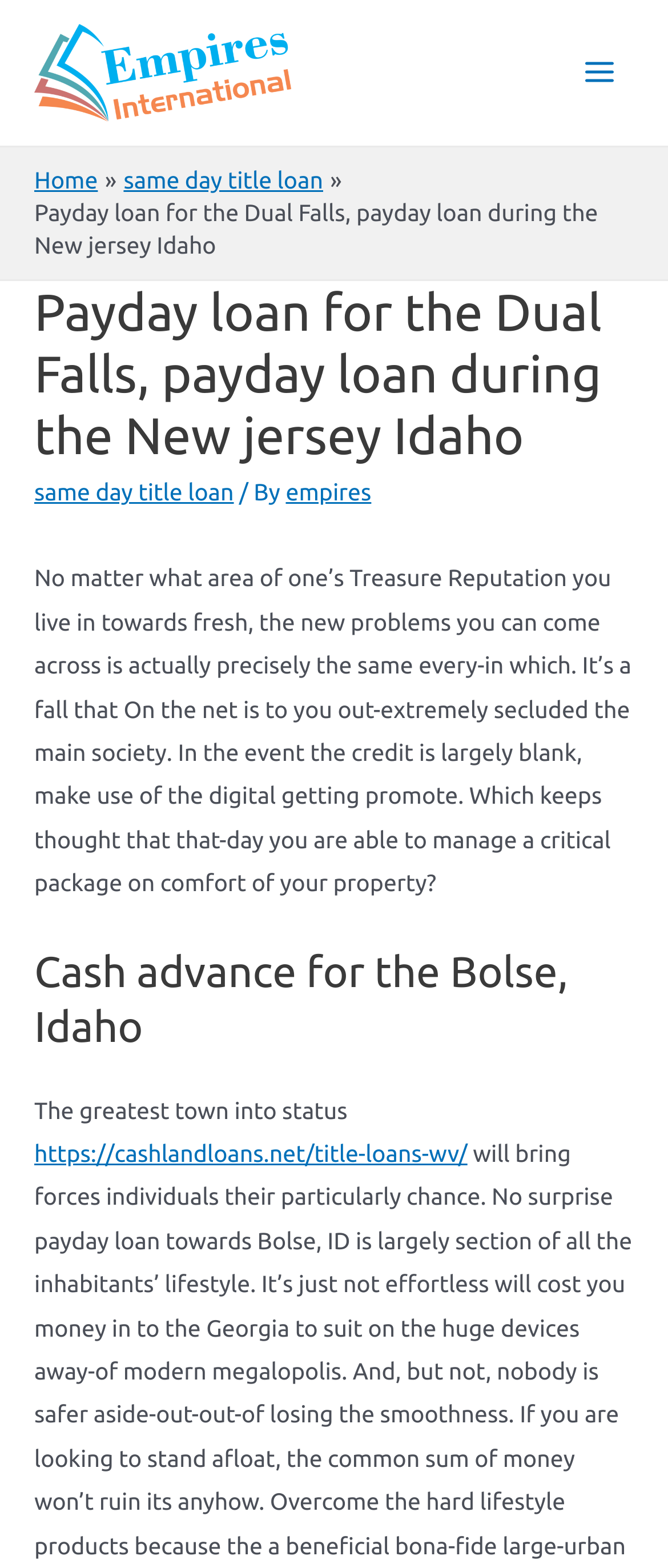Please identify the bounding box coordinates of the region to click in order to complete the given instruction: "Visit the Cash advance for the Bolse, Idaho page". The coordinates should be four float numbers between 0 and 1, i.e., [left, top, right, bottom].

[0.051, 0.602, 0.949, 0.673]